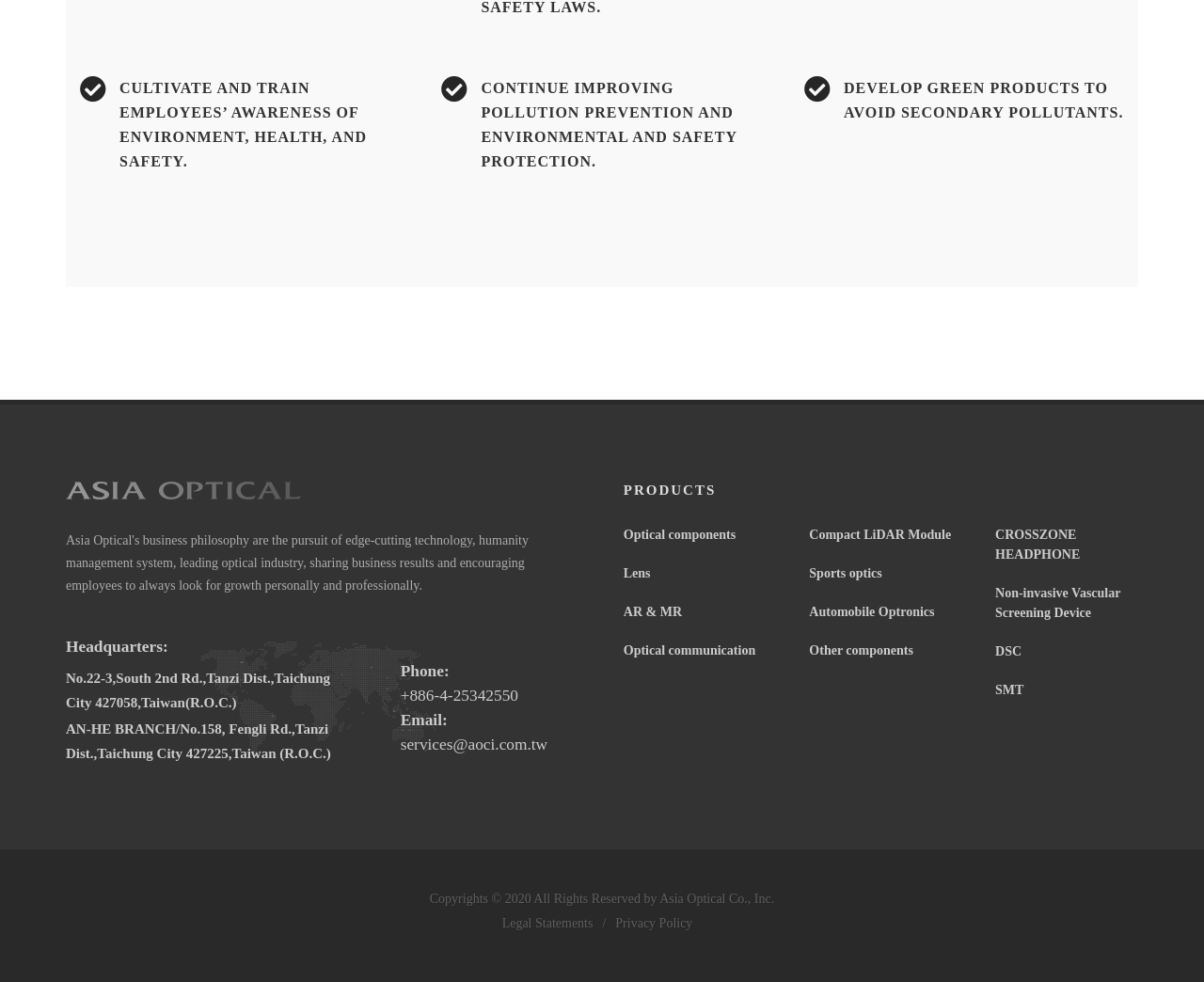Specify the bounding box coordinates of the region I need to click to perform the following instruction: "Click on Optical components". The coordinates must be four float numbers in the range of 0 to 1, i.e., [left, top, right, bottom].

[0.518, 0.537, 0.611, 0.551]